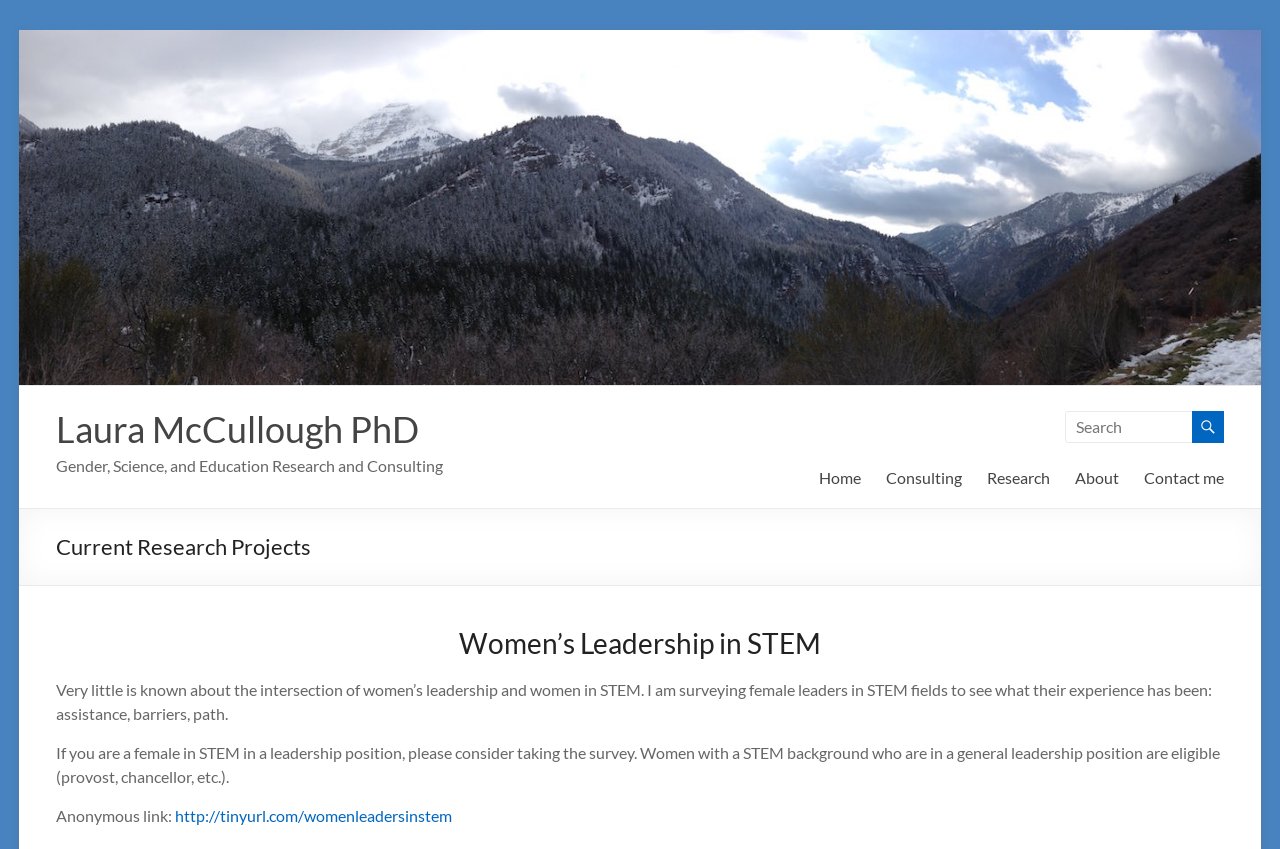Pinpoint the bounding box coordinates of the clickable area necessary to execute the following instruction: "learn about current research projects". The coordinates should be given as four float numbers between 0 and 1, namely [left, top, right, bottom].

[0.044, 0.623, 0.243, 0.665]